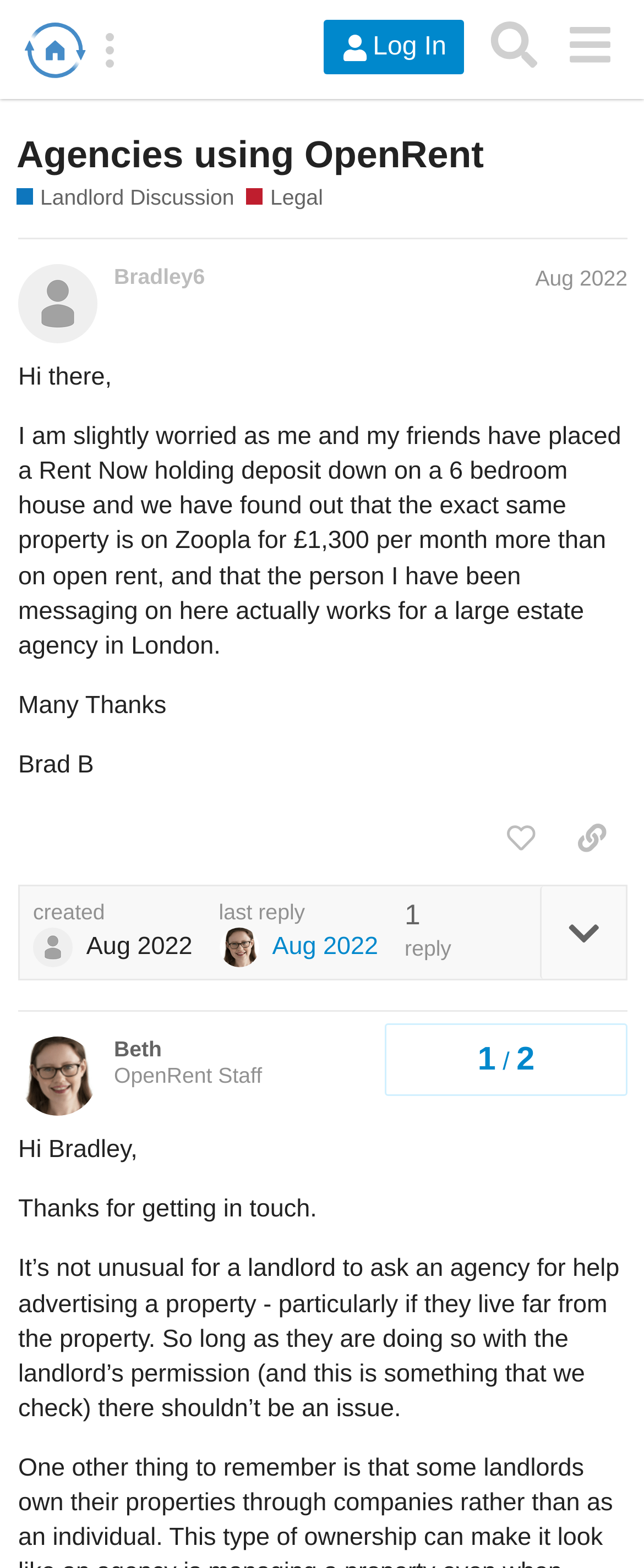How many posts are there on this page?
Refer to the image and give a detailed answer to the query.

I determined the number of posts on this page by looking at the structure of the webpage, which includes two sections with headings and text. There are two posts on this page because there are two sections with headings and text.